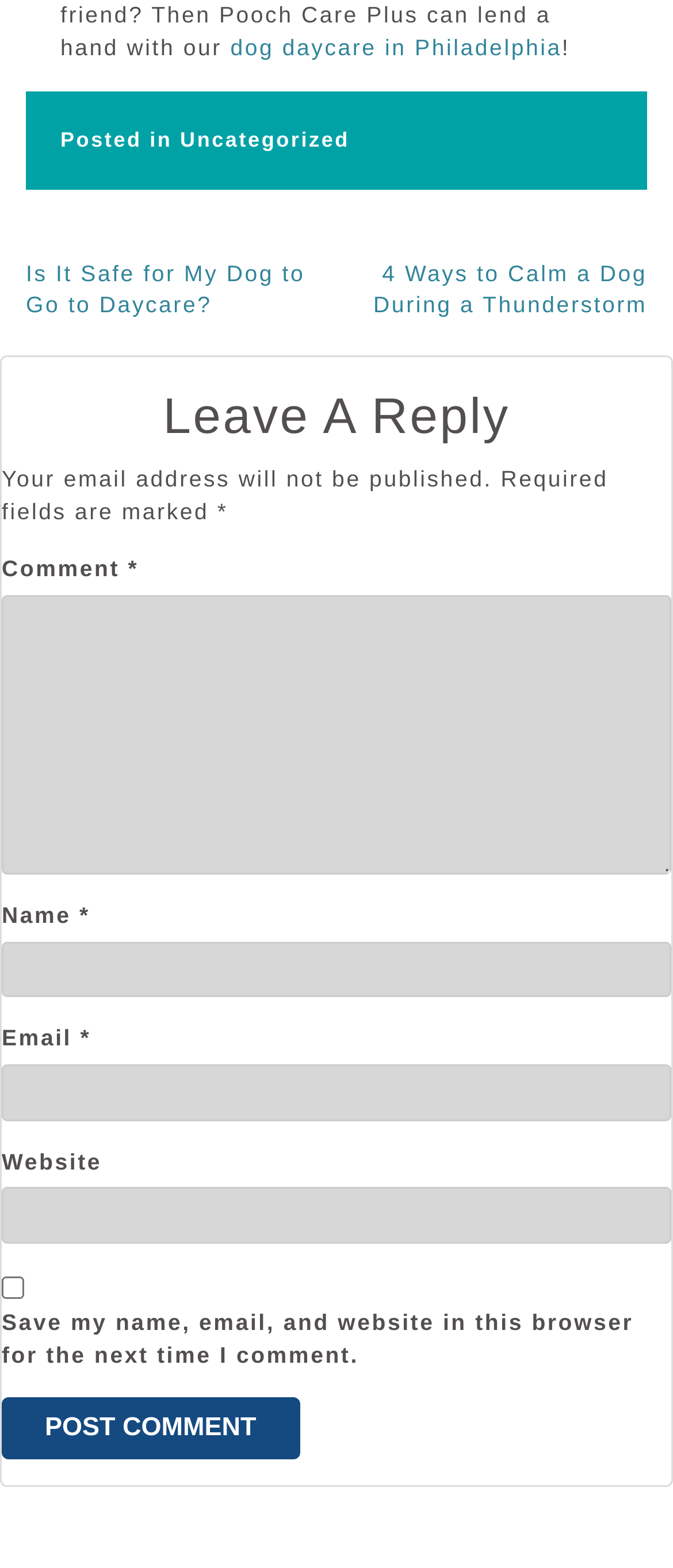Please indicate the bounding box coordinates for the clickable area to complete the following task: "Check the box to save your information". The coordinates should be specified as four float numbers between 0 and 1, i.e., [left, top, right, bottom].

[0.003, 0.814, 0.036, 0.828]